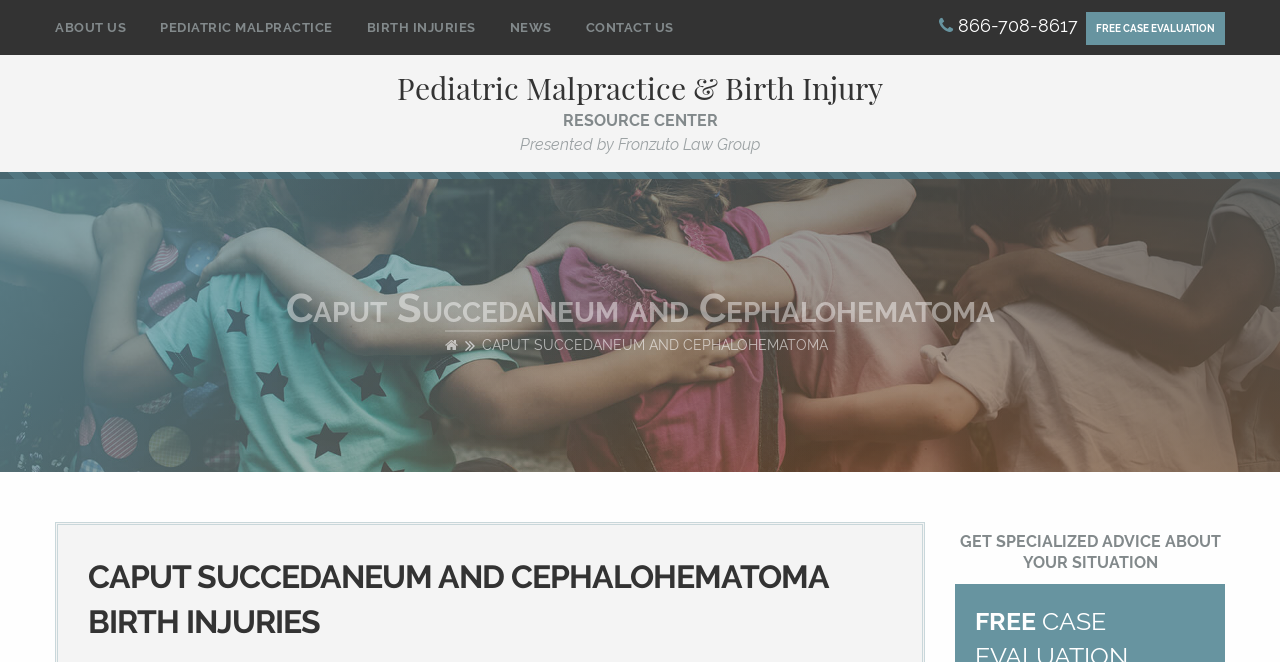What is the type of injuries discussed on the webpage?
Make sure to answer the question with a detailed and comprehensive explanation.

I found the type of injuries by looking at the various elements on the page, including the heading 'CAPUT SUCCEDANEUM AND CEPHALOHEMATOMA BIRTH INJURIES' and the link to 'BIRTH INJURIES', which suggest that the webpage is related to birth injuries.